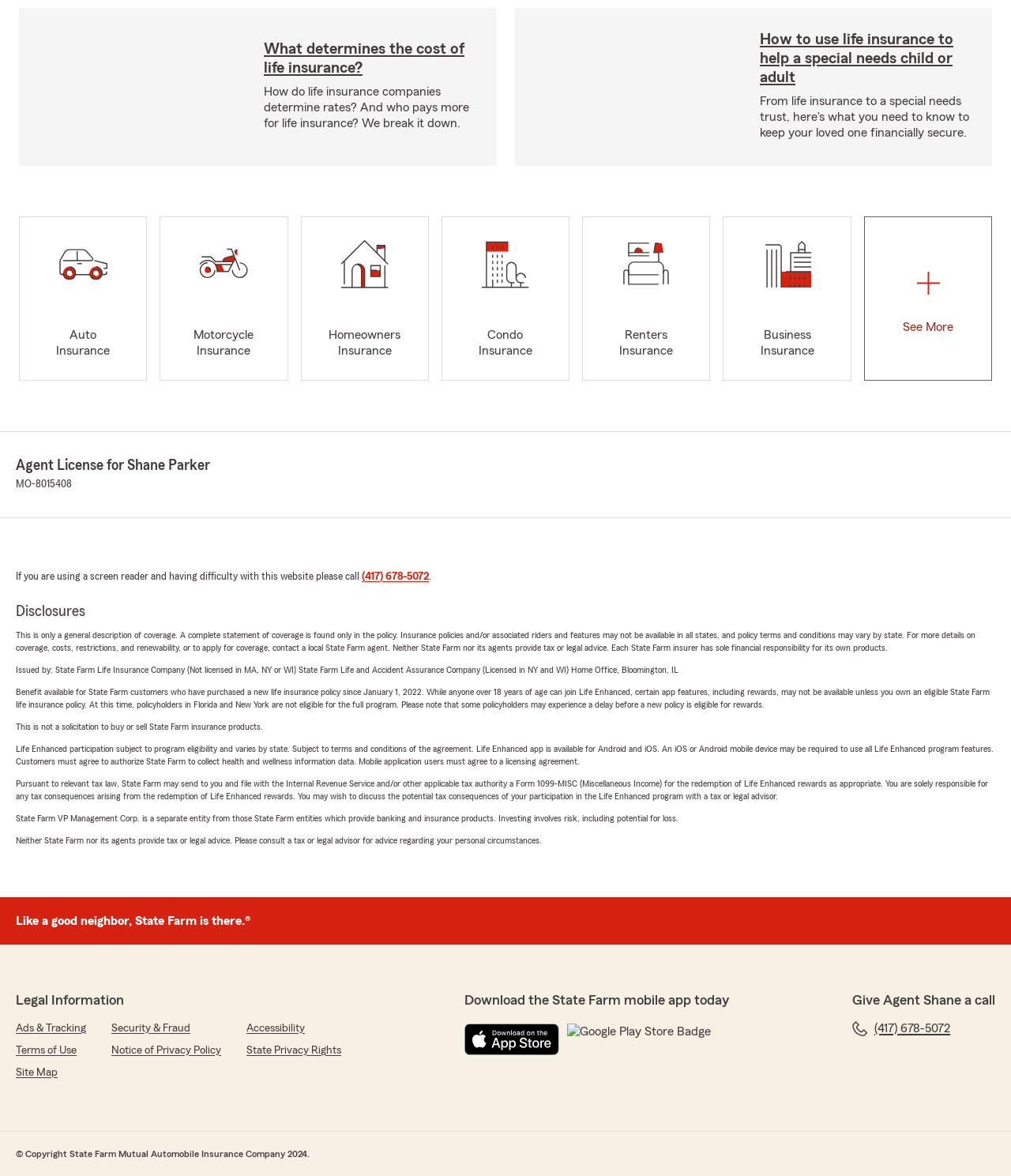Identify the bounding box for the UI element described as: "Notice of Privacy Policy". The coordinates should be four float numbers between 0 and 1, i.e., [left, top, right, bottom].

[0.11, 0.886, 0.219, 0.9]